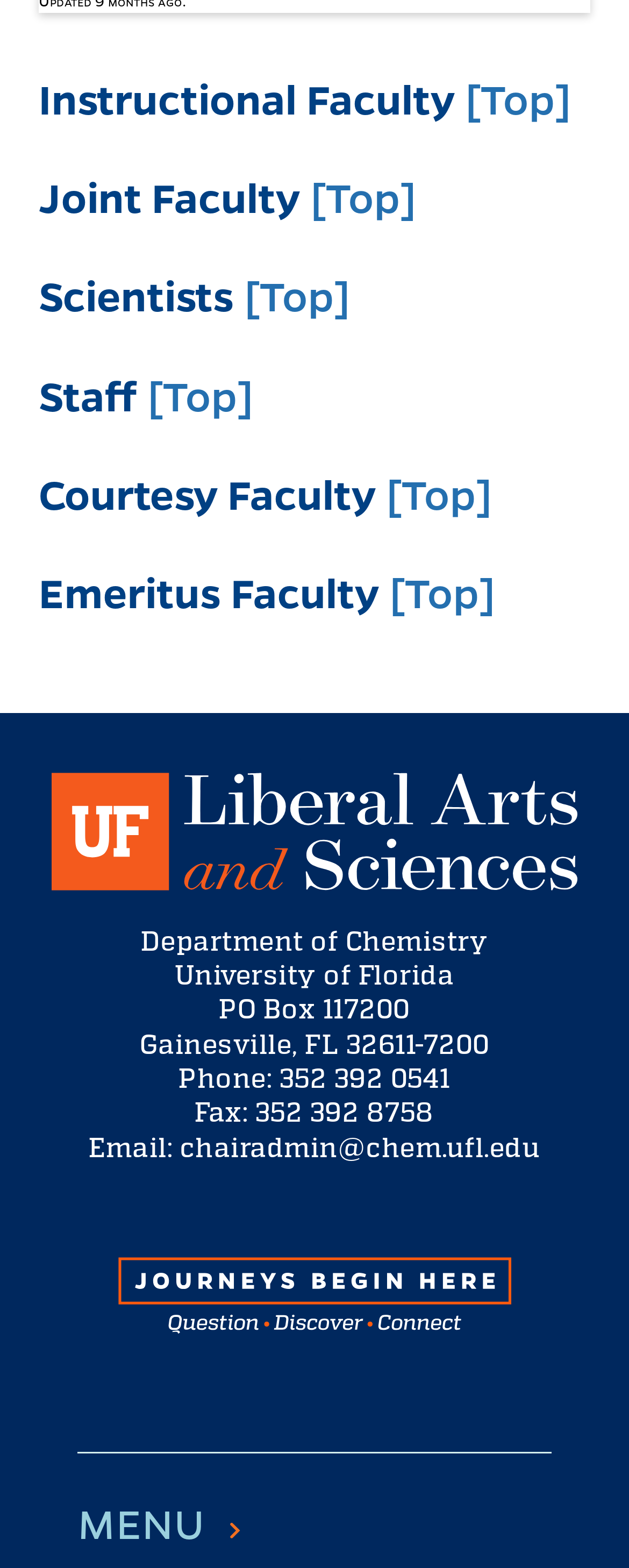What is the department's name?
Provide a detailed and well-explained answer to the question.

The department's name can be found in the middle section of the webpage, where it is written in a static text element as 'Department of Chemistry'.